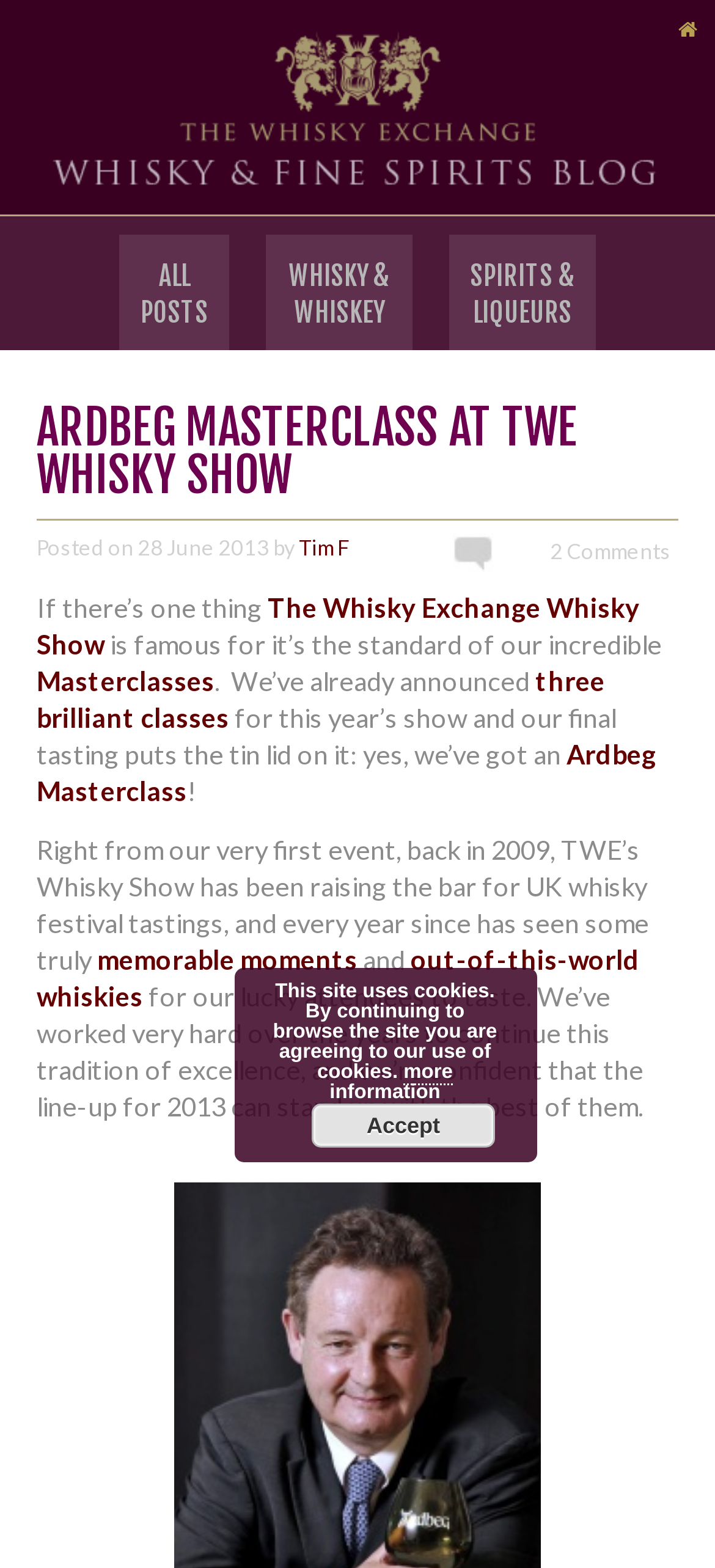How many comments does the article have?
Give a single word or phrase as your answer by examining the image.

2